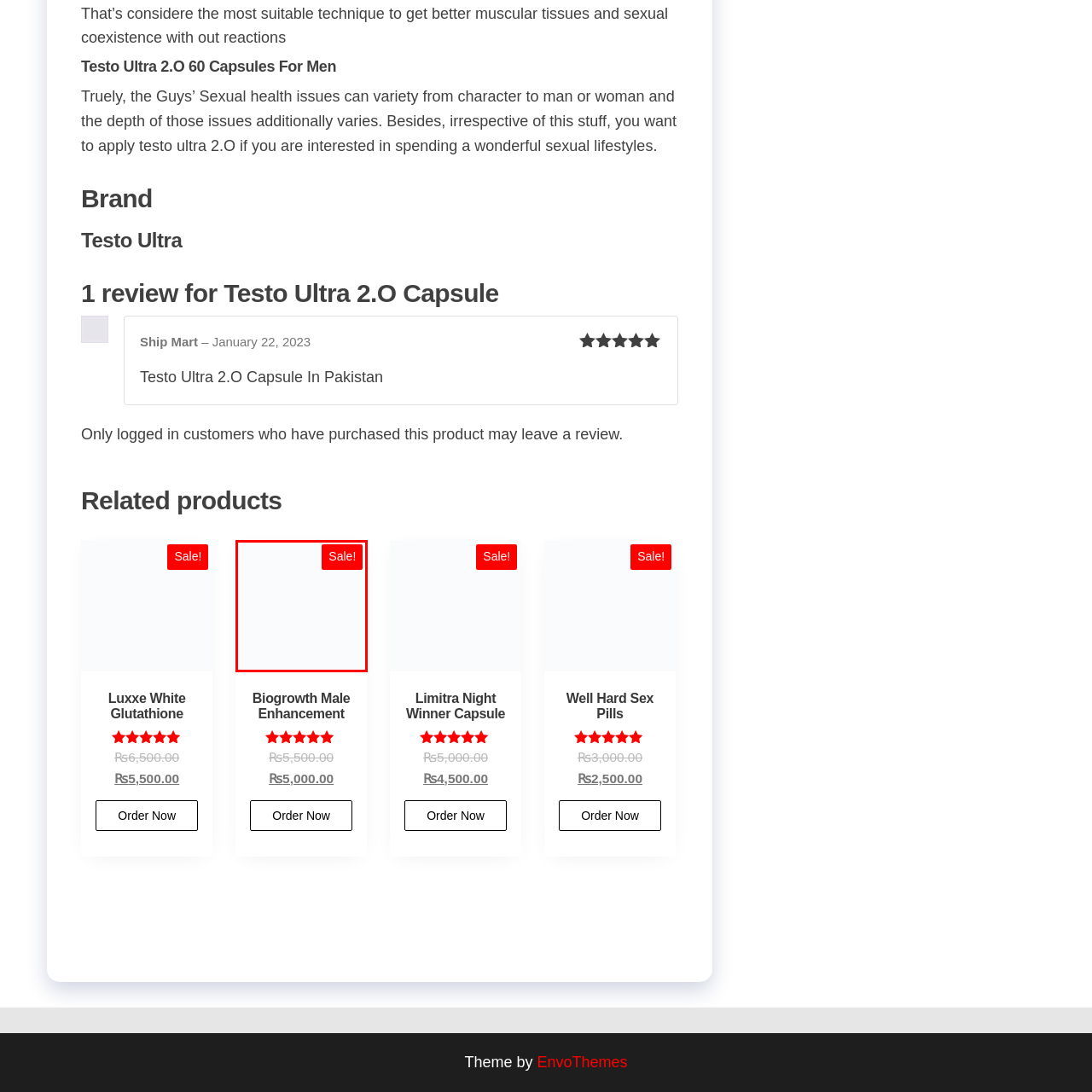Examine the image within the red boundary and respond with a single word or phrase to the question:
What is the purpose of the 'Sale!' tag?

To attract customer attention